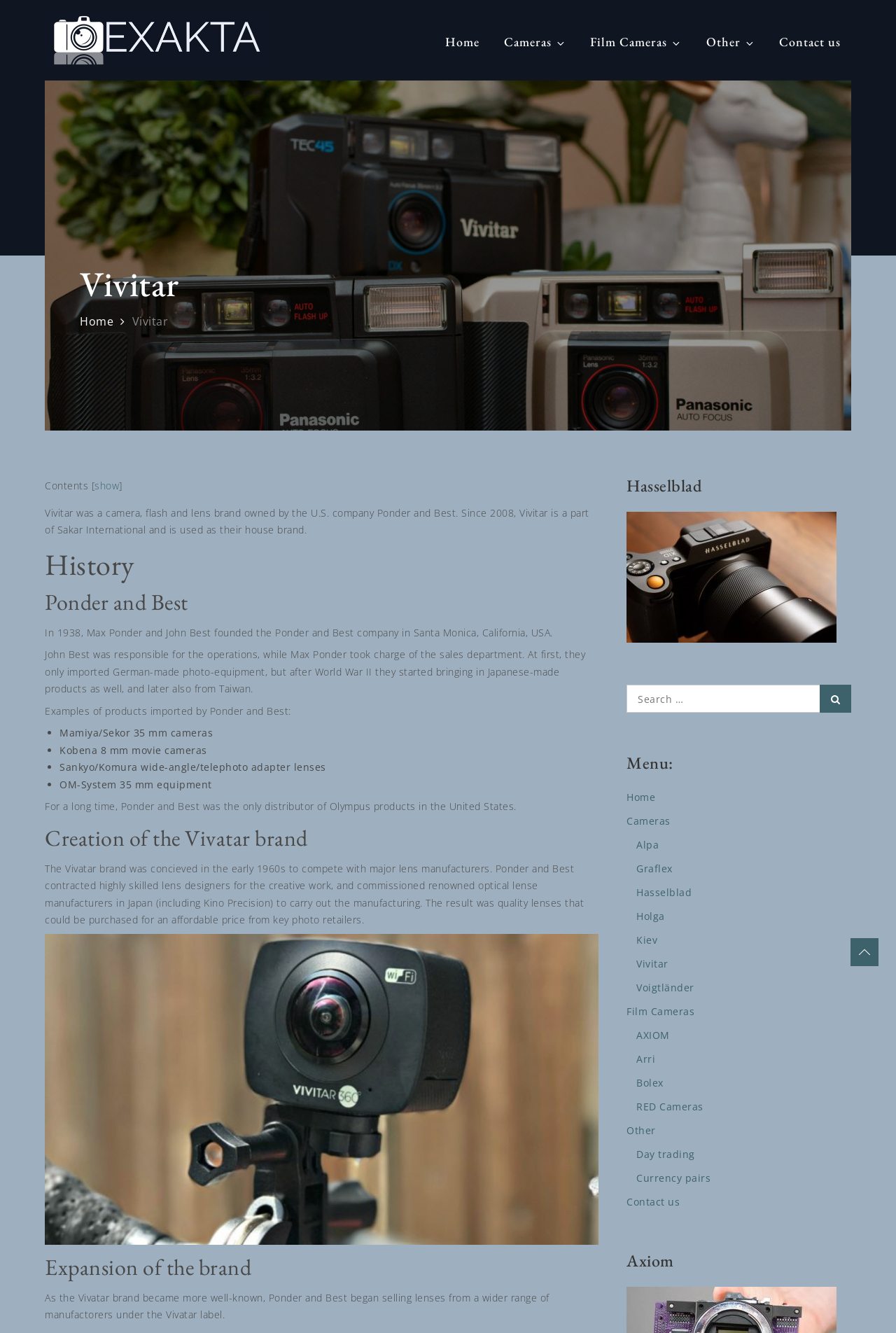What is the brand name of the camera?
Look at the image and answer the question with a single word or phrase.

Vivitar